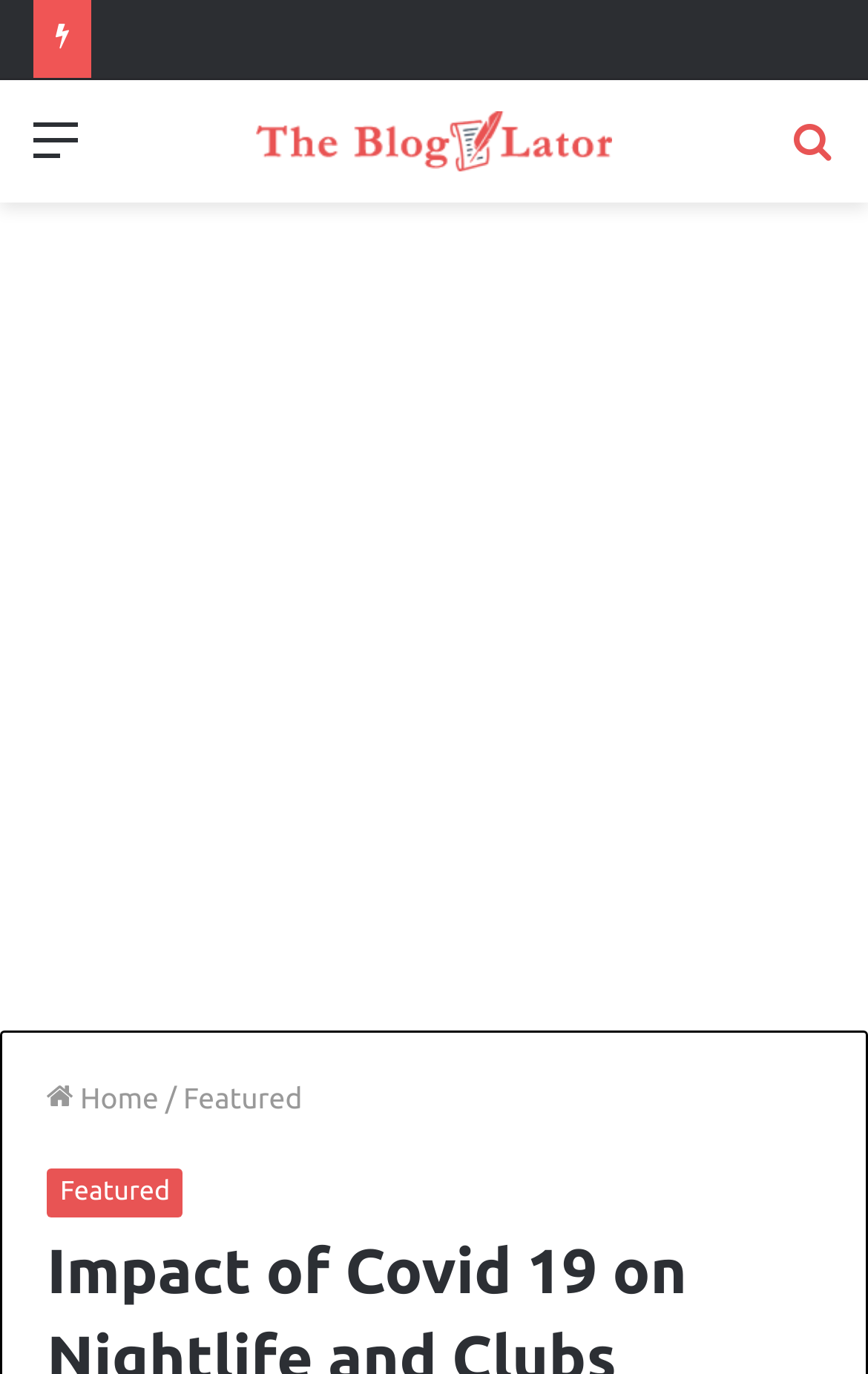Write an extensive caption that covers every aspect of the webpage.

The webpage is about the impact of COVID-19 on nightlife and clubs. At the top, there is a secondary navigation section that spans the entire width of the page. Within this section, there are three links: "Menu" on the left, "The Blogulator" in the middle, and "Search for" on the right. The "The Blogulator" link has an associated image with the same name.

Below the navigation section, there is a large iframe that occupies most of the page's width and height, containing an advertisement. Within this iframe, there are three links: "Home" on the left, "Featured" in the middle, and another "Featured" link slightly below the middle one. These links are separated by a static text "/" symbol.

Note that the meta description provided seems to be a truncated sentence or a collection of keywords, but it does give a hint about the webpage's topic, which is the impact of COVID-19 on the world.